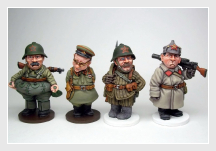What is the project catalog highlighted under?
Answer with a single word or phrase, using the screenshot for reference.

50 mm - Grotesque figures